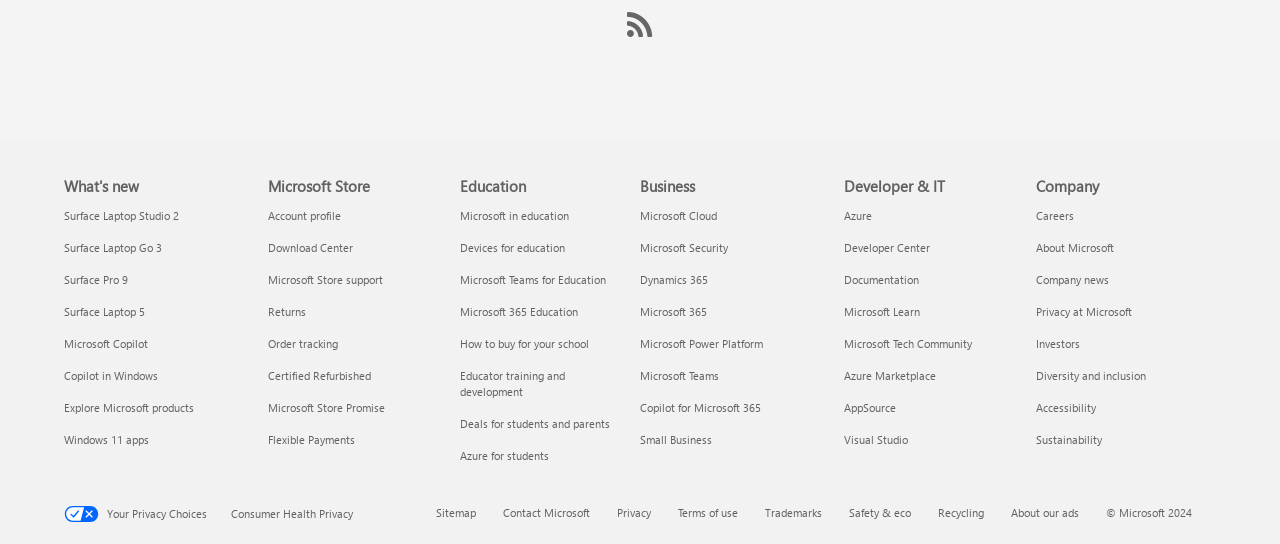How many main categories are in the footer?
Refer to the screenshot and respond with a concise word or phrase.

5